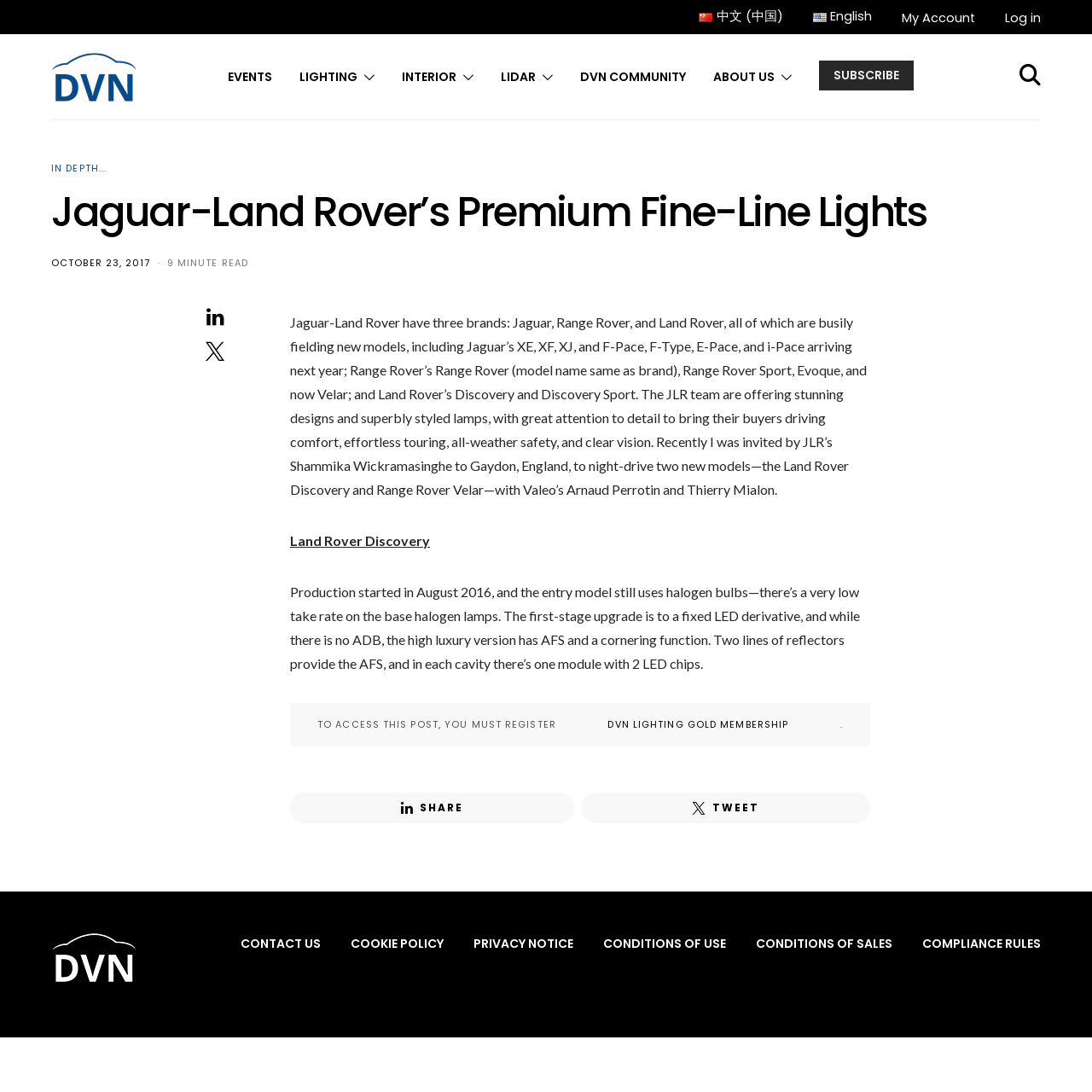Using the details in the image, give a detailed response to the question below:
What is required to access the full article content?

The text 'TO ACCESS THIS POST, YOU MUST REGISTER' indicates that registration is required to access the full content of the article, which is currently restricted.